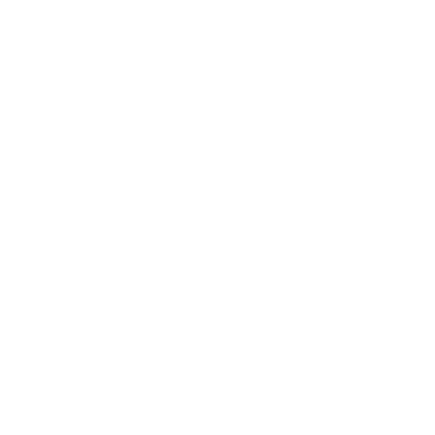Where can the wallet fit easily into?
Answer the question in as much detail as possible.

The wallet is designed to be portable and compact, making it easy to fit into a passport case or purse, making it ideal for travel.